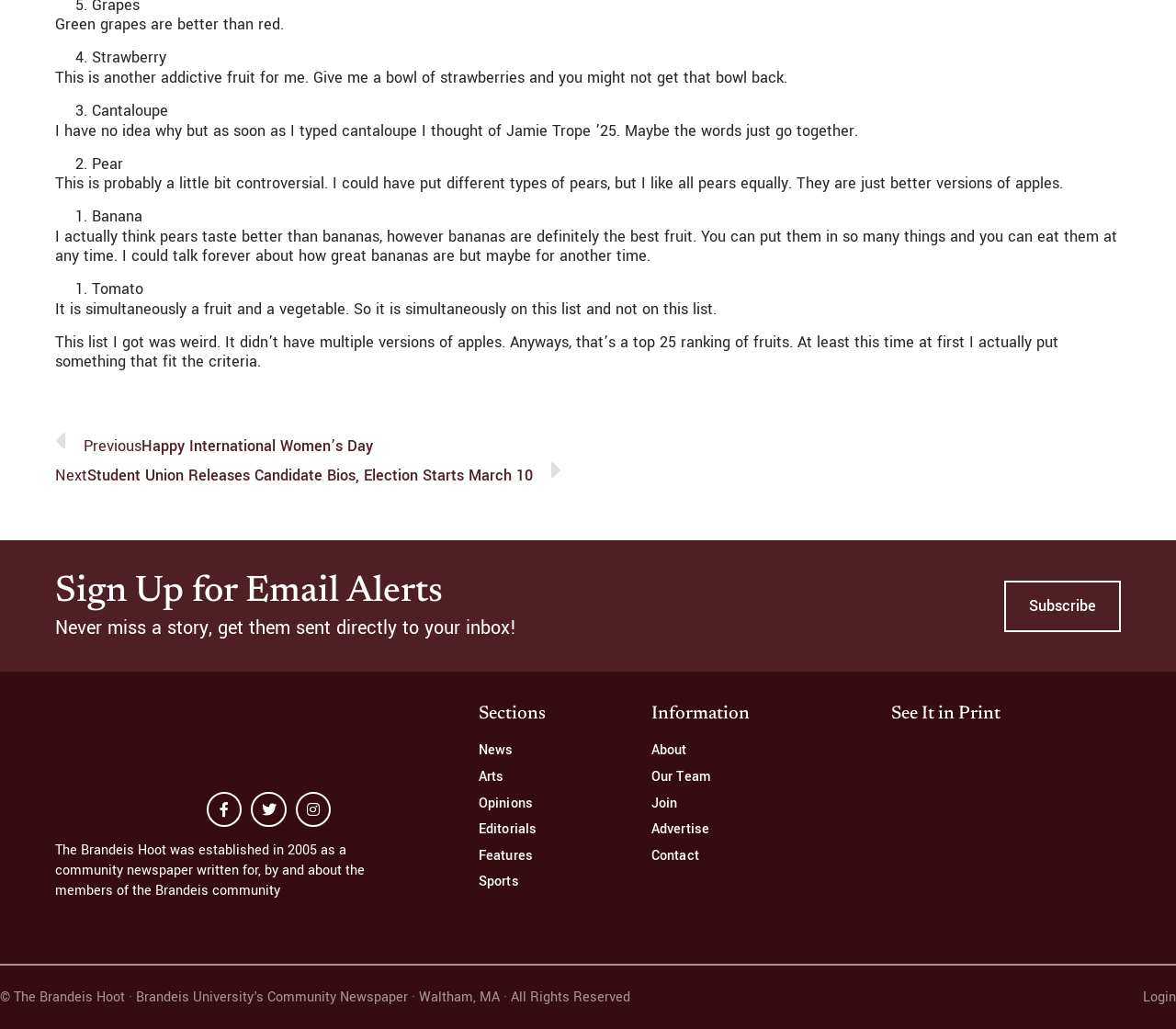Specify the bounding box coordinates of the element's region that should be clicked to achieve the following instruction: "Visit the 'Travel Daily' website". The bounding box coordinates consist of four float numbers between 0 and 1, in the format [left, top, right, bottom].

None